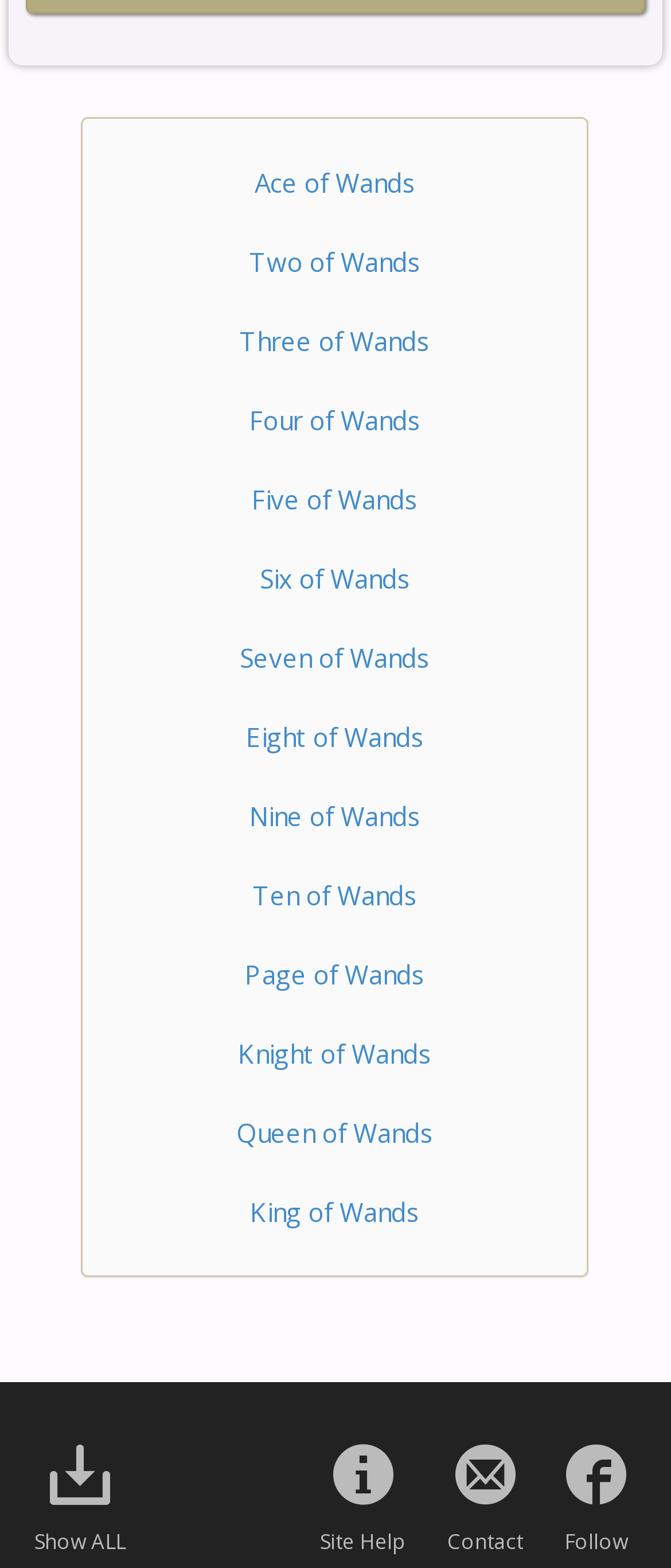What is the text of the link at the bottom left?
Answer the question using a single word or phrase, according to the image.

Show everything else on Lotus Tarot